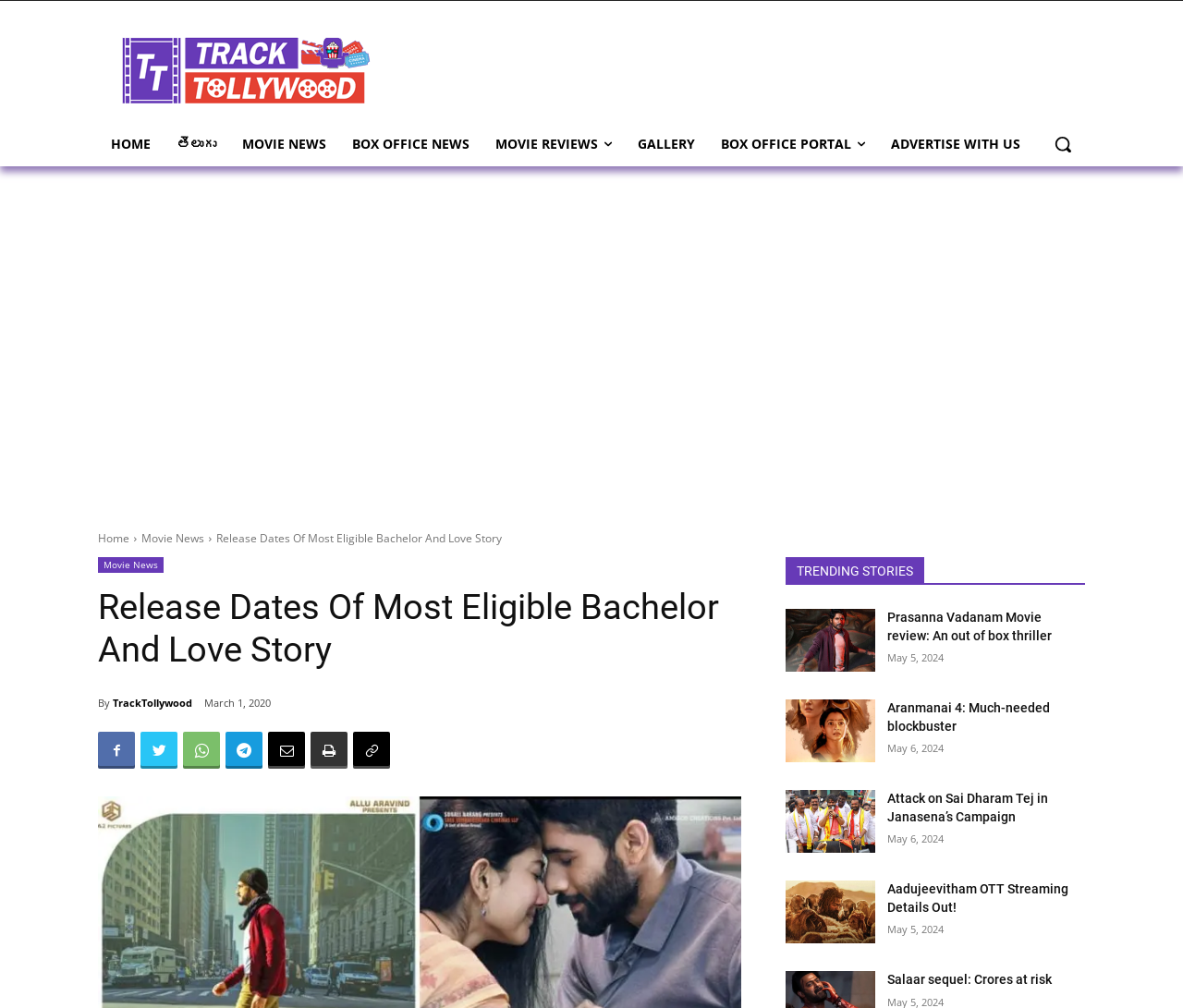Provide the bounding box coordinates for the area that should be clicked to complete the instruction: "Read the 'Release Dates Of Most Eligible Bachelor And Love Story' article".

[0.183, 0.526, 0.424, 0.542]